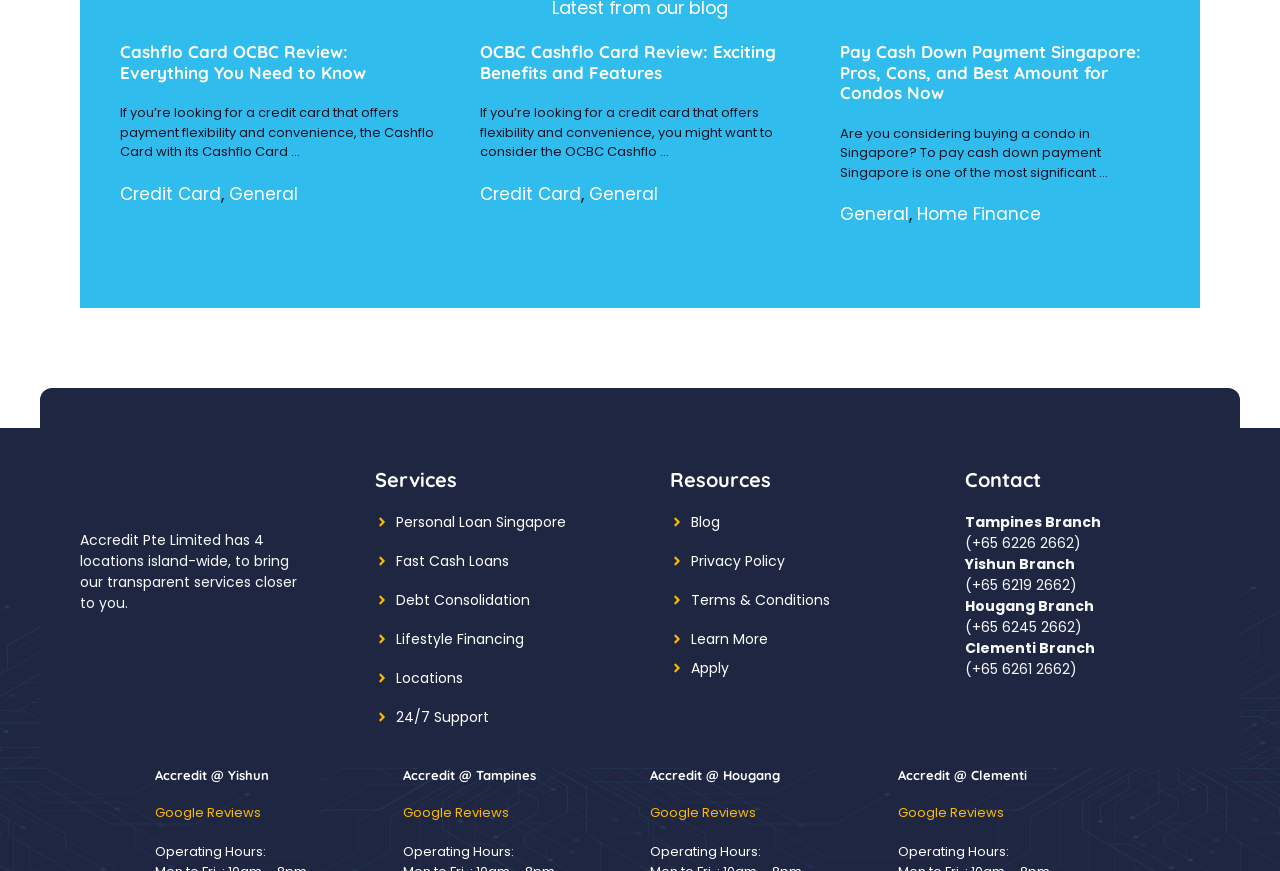Give a one-word or one-phrase response to the question: 
What is the name of the credit card reviewed?

Cashflo Card